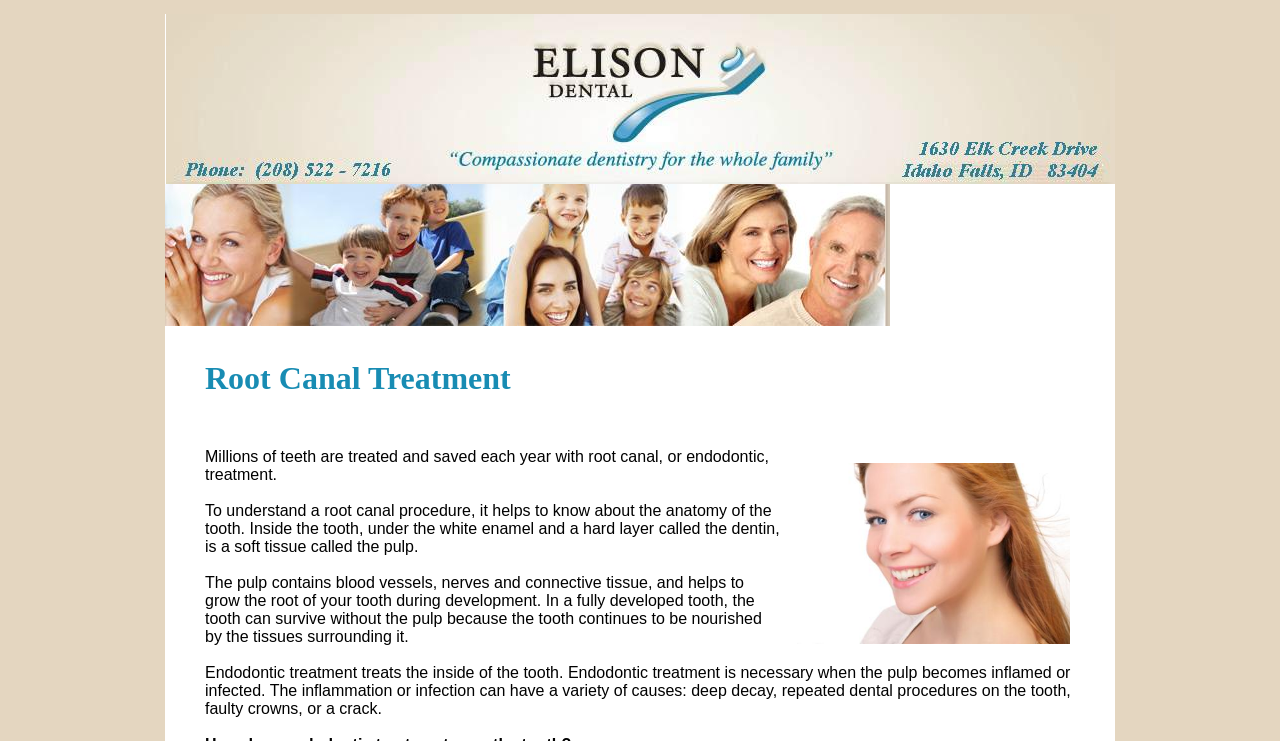What can cause inflammation or infection of the pulp?
Give a single word or phrase as your answer by examining the image.

Deep decay, repeated dental procedures, faulty crowns, or a crack